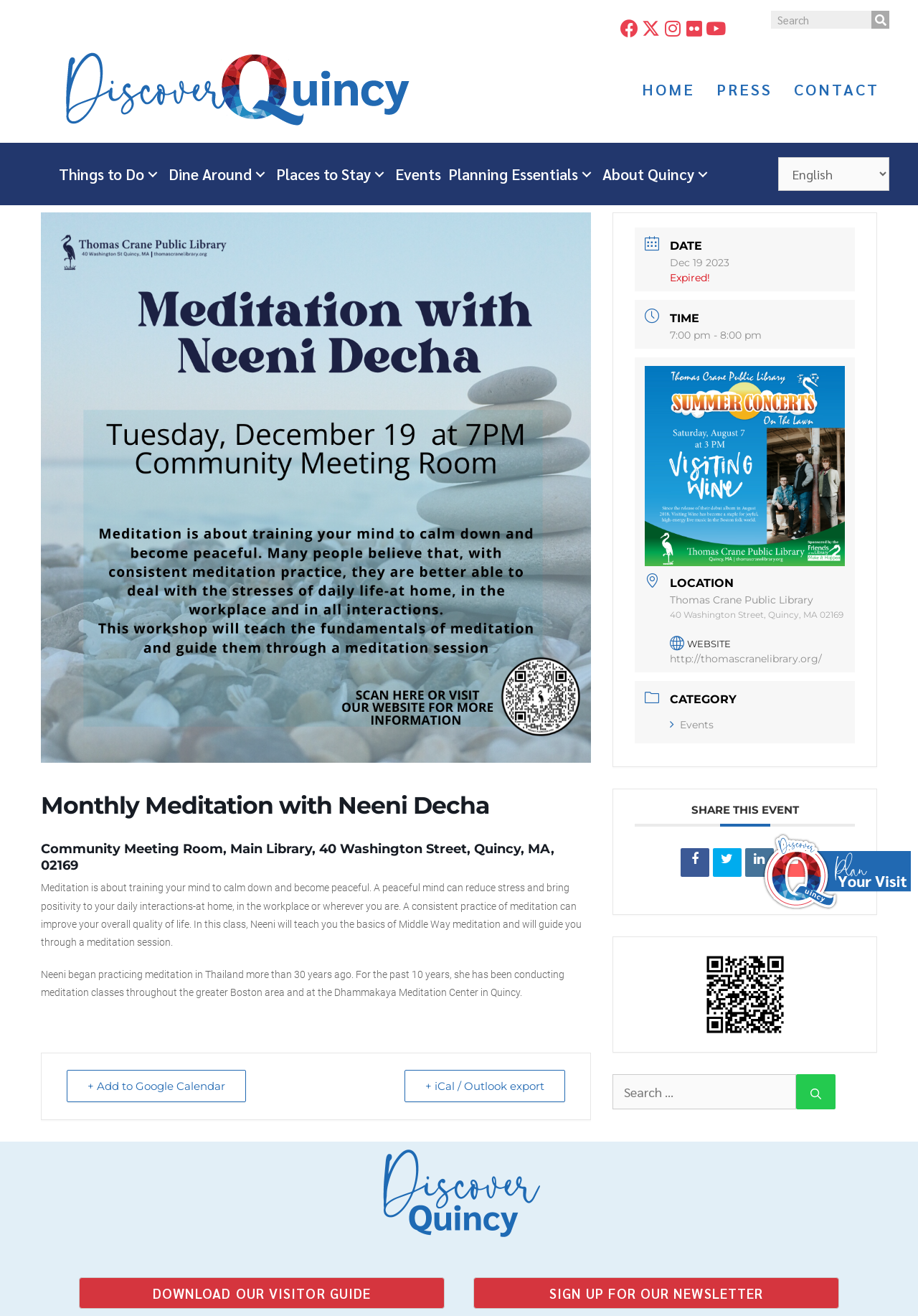Identify the bounding box coordinates necessary to click and complete the given instruction: "Plan your visit".

[0.828, 0.682, 0.992, 0.695]